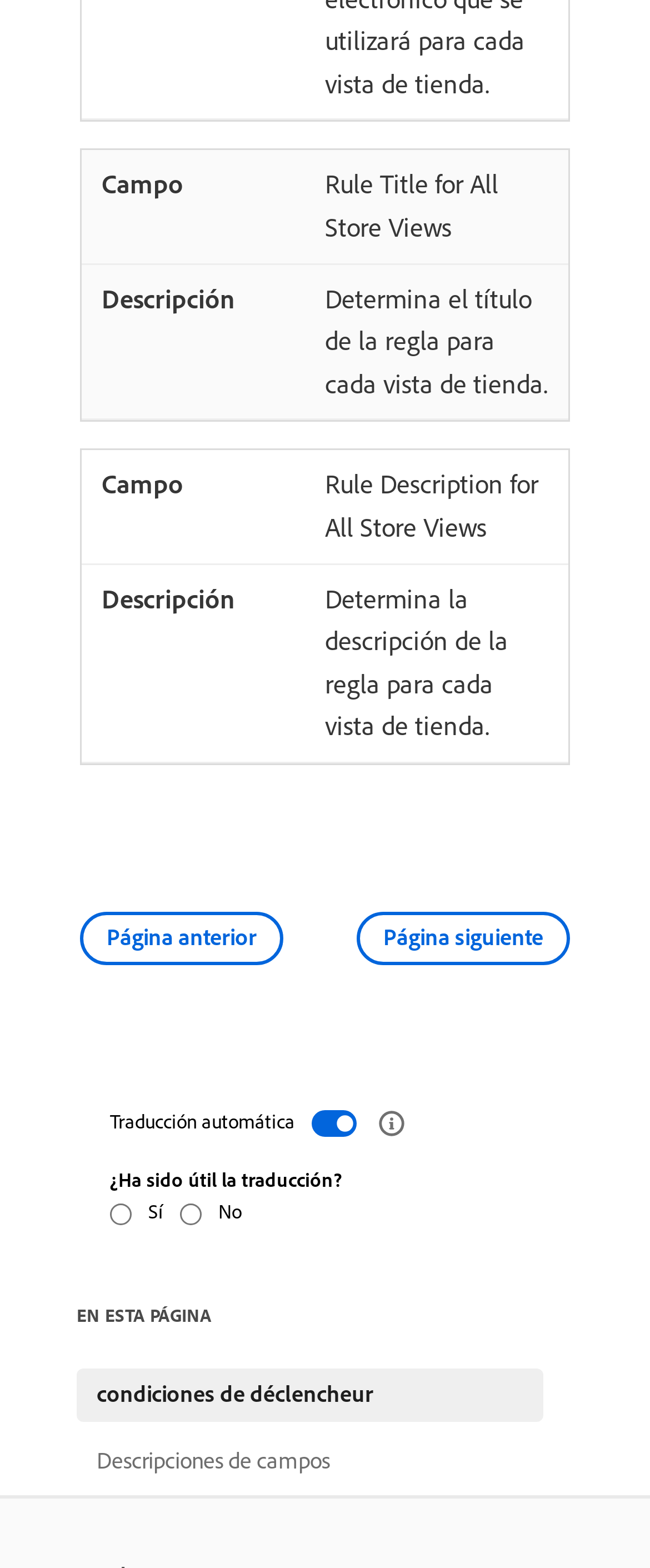Give a concise answer using one word or a phrase to the following question:
What is the purpose of the 'Campo Rule Description for All Store Views' field?

Enter rule description